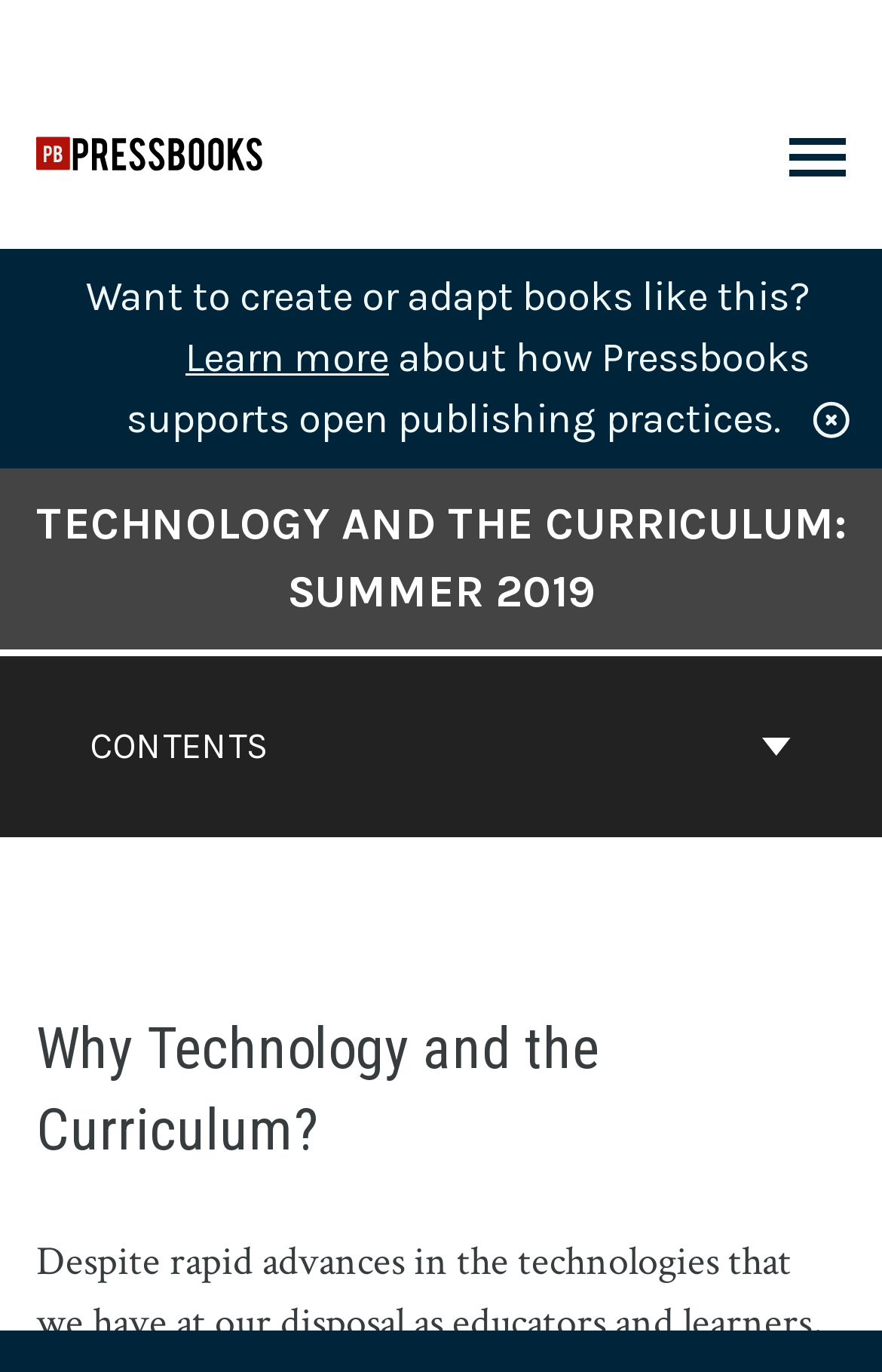Provide a short, one-word or phrase answer to the question below:
What is the purpose of the 'Learn more' link?

To learn about open publishing practices